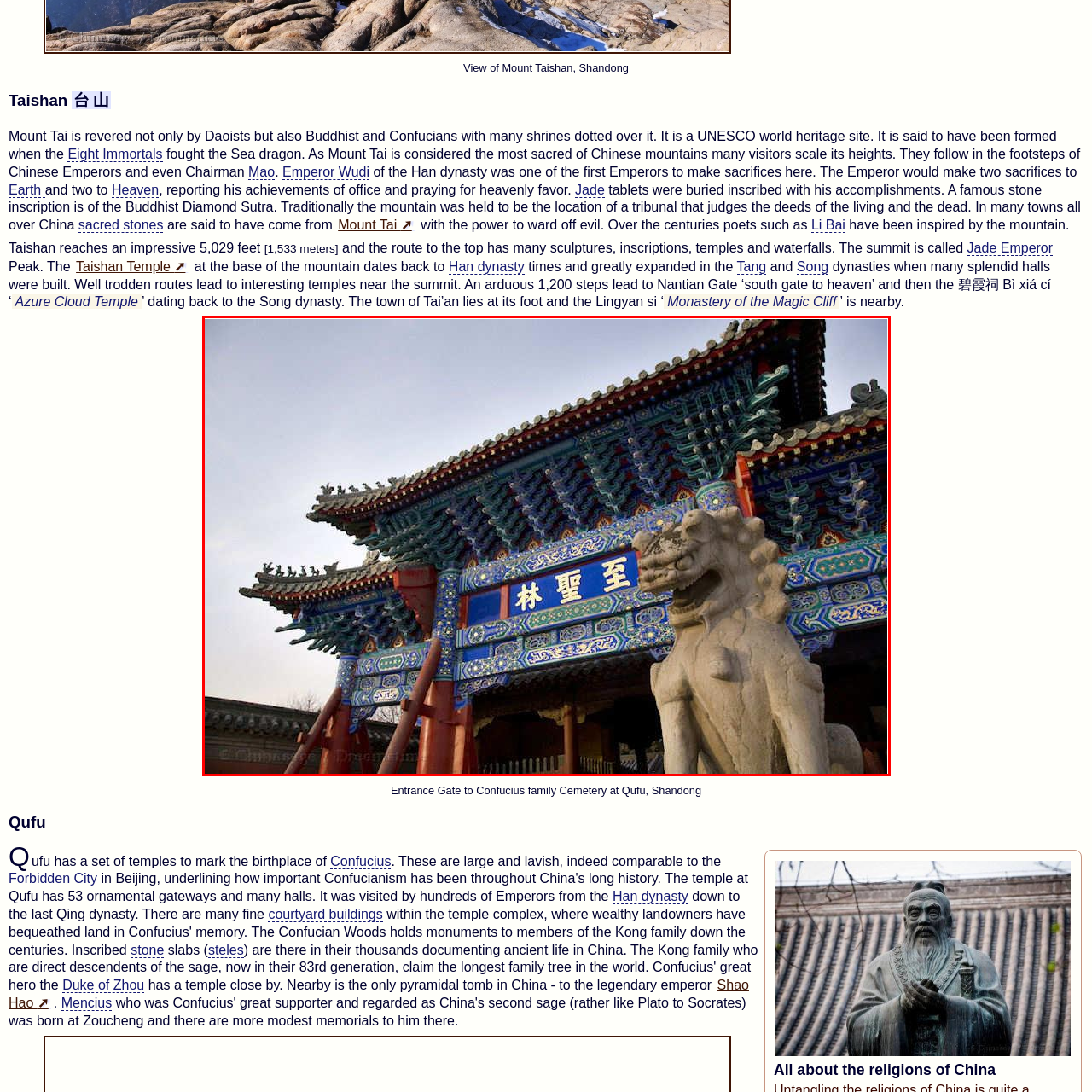Describe in detail the portion of the image that is enclosed within the red boundary.

The image depicts the grand entrance gate to the Confucius family cemetery located in Qufu, Shandong Province, China. This ornate structure showcases traditional Chinese architectural elements, characterized by vibrant blue and red colors, intricate carvings, and detailed roof work that reflects the classical style of temple architecture. A stone guardian lion statue stands prominently at the forefront, symbolizing protection and strength, which is a common feature at significant cultural sites in China. This gate serves as a significant historical and cultural landmark, highlighting the area’s deep ties to Confucian heritage, as Qufu is recognized as the birthplace of Confucius and contains numerous temples dedicated to his teachings.